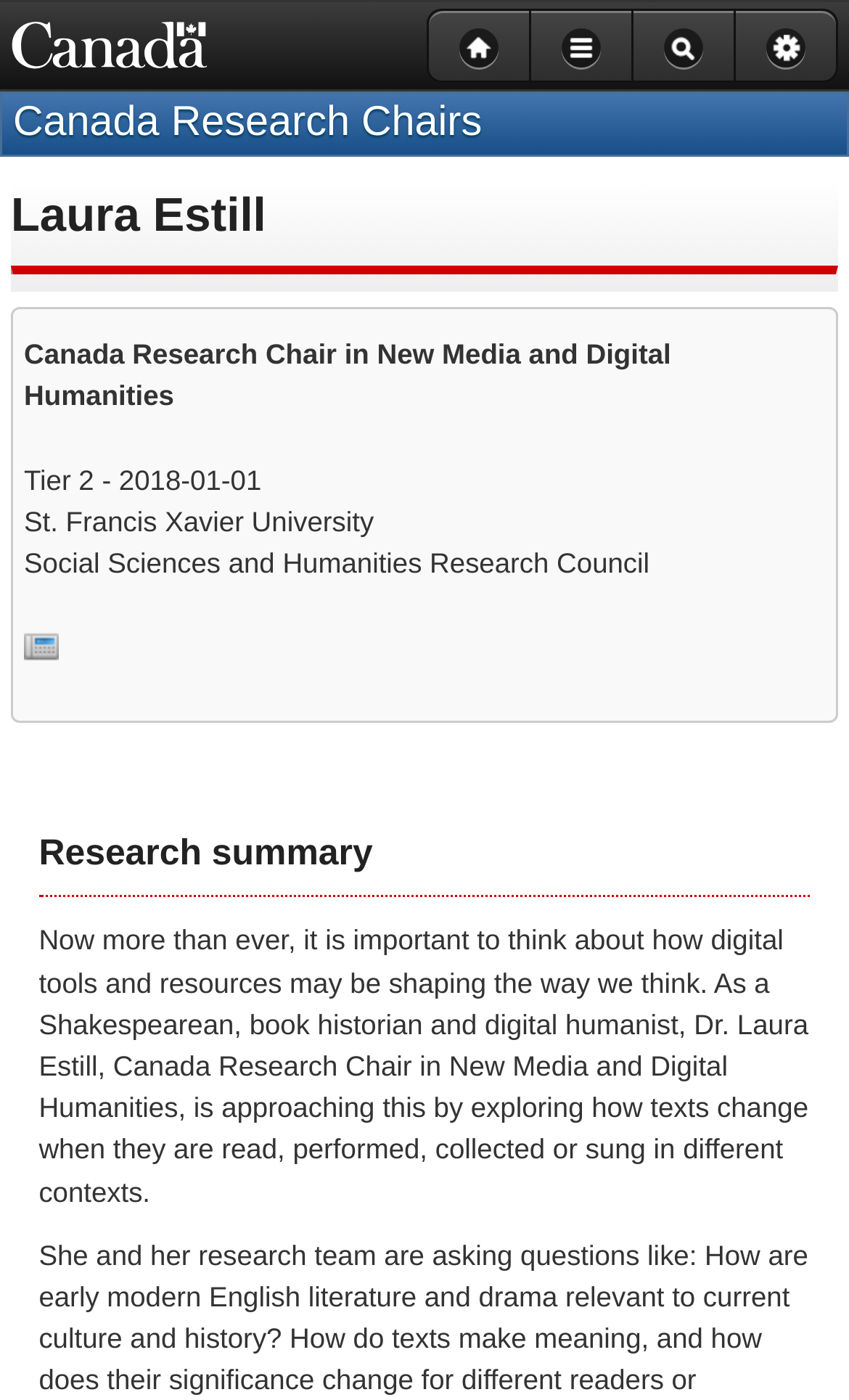What is the affiliation of Dr. Laura Estill?
Provide a detailed and well-explained answer to the question.

The affiliation of Dr. Laura Estill can be found in the StaticText element with the text 'St. Francis Xavier University' which is a sub-element of the link 'Canada Research Chairs'.